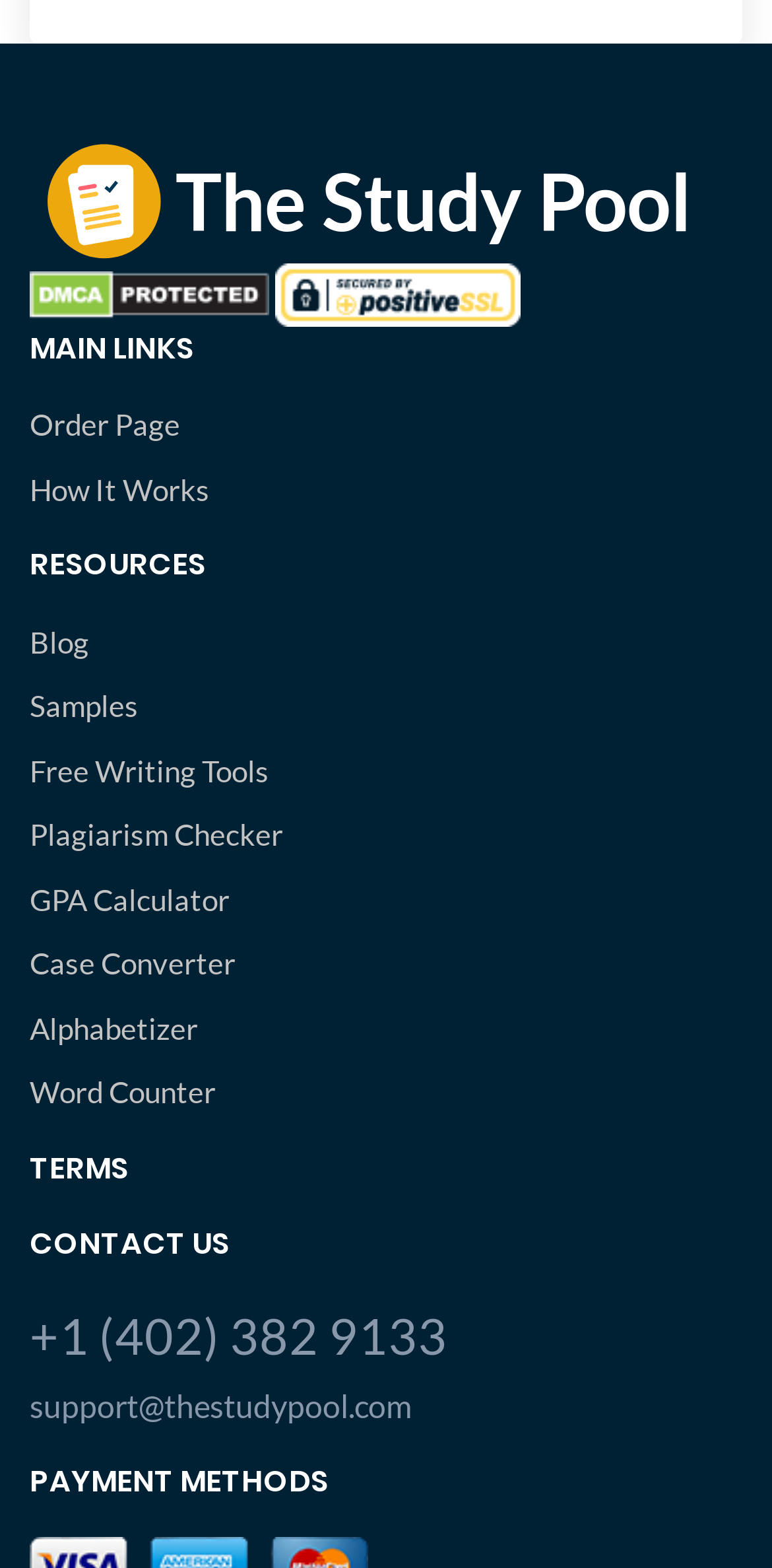Calculate the bounding box coordinates for the UI element based on the following description: "Word Counter". Ensure the coordinates are four float numbers between 0 and 1, i.e., [left, top, right, bottom].

[0.038, 0.682, 0.962, 0.711]